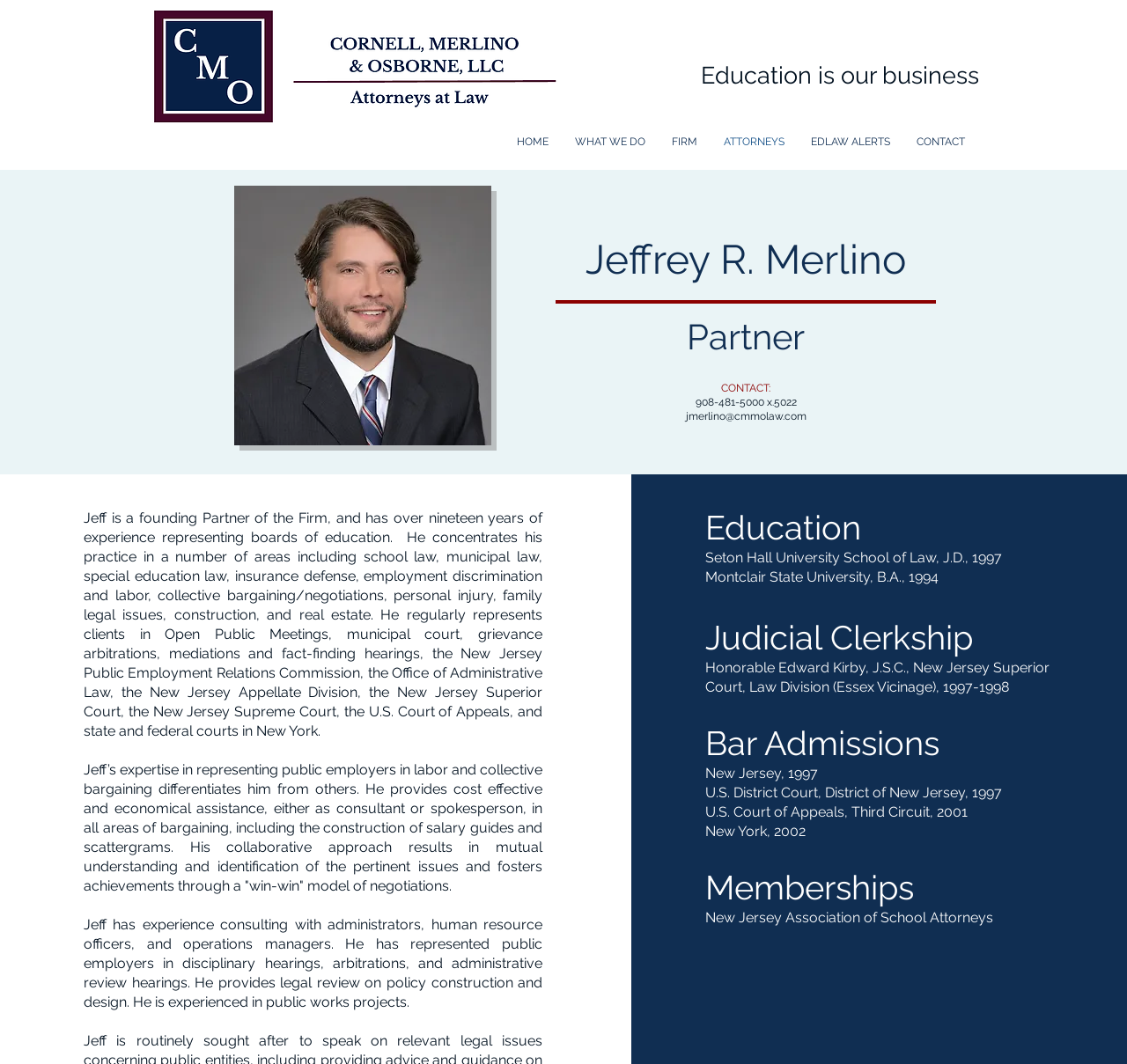Locate the bounding box coordinates of the area to click to fulfill this instruction: "View Jeffrey R. Merlino's profile". The bounding box should be presented as four float numbers between 0 and 1, in the order [left, top, right, bottom].

[0.52, 0.222, 0.804, 0.266]